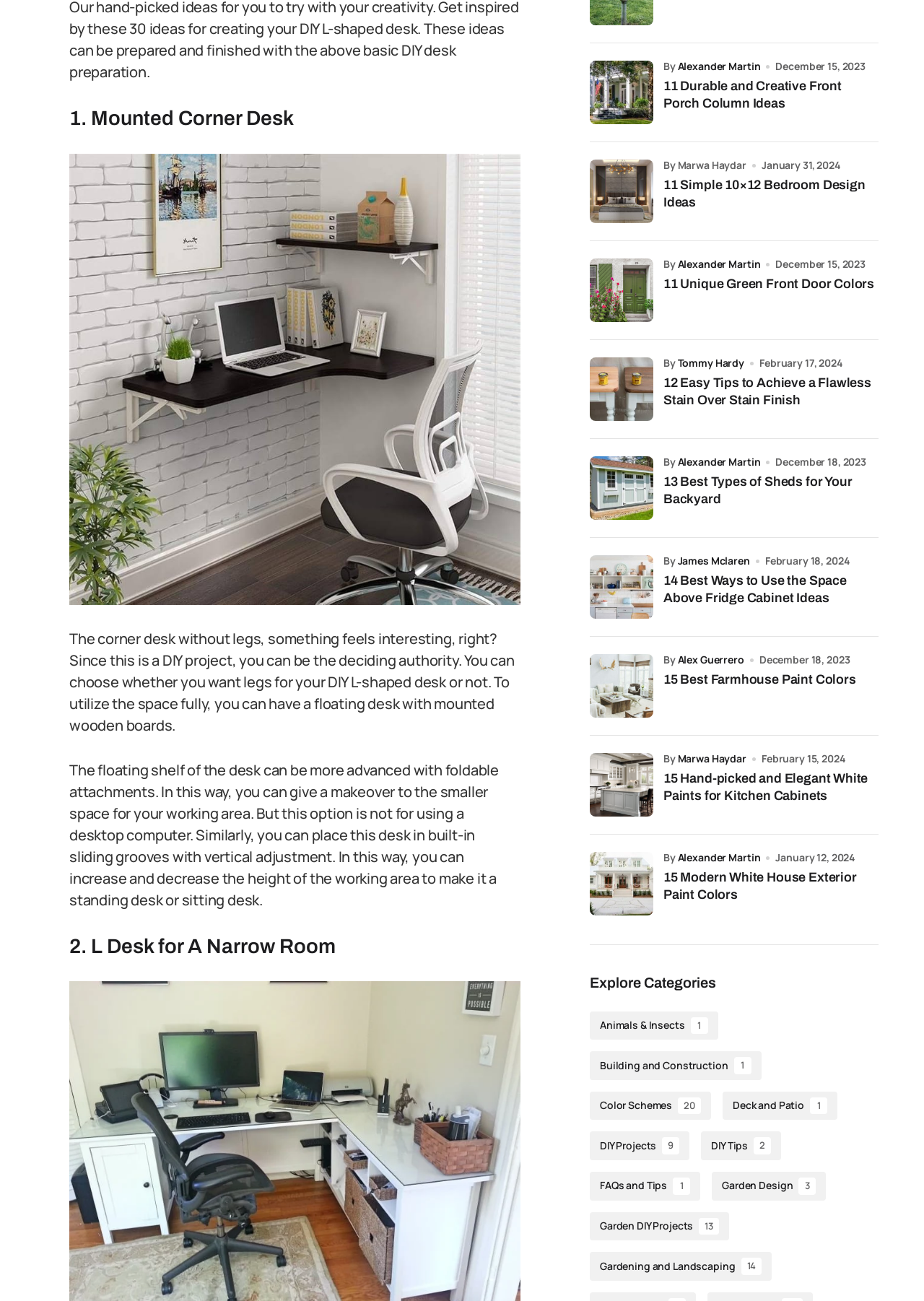Provide a one-word or short-phrase answer to the question:
What is the author of the article '12 Easy Tips to Achieve a Flawless Stain Over Stain Finish'?

Tommy Hardy